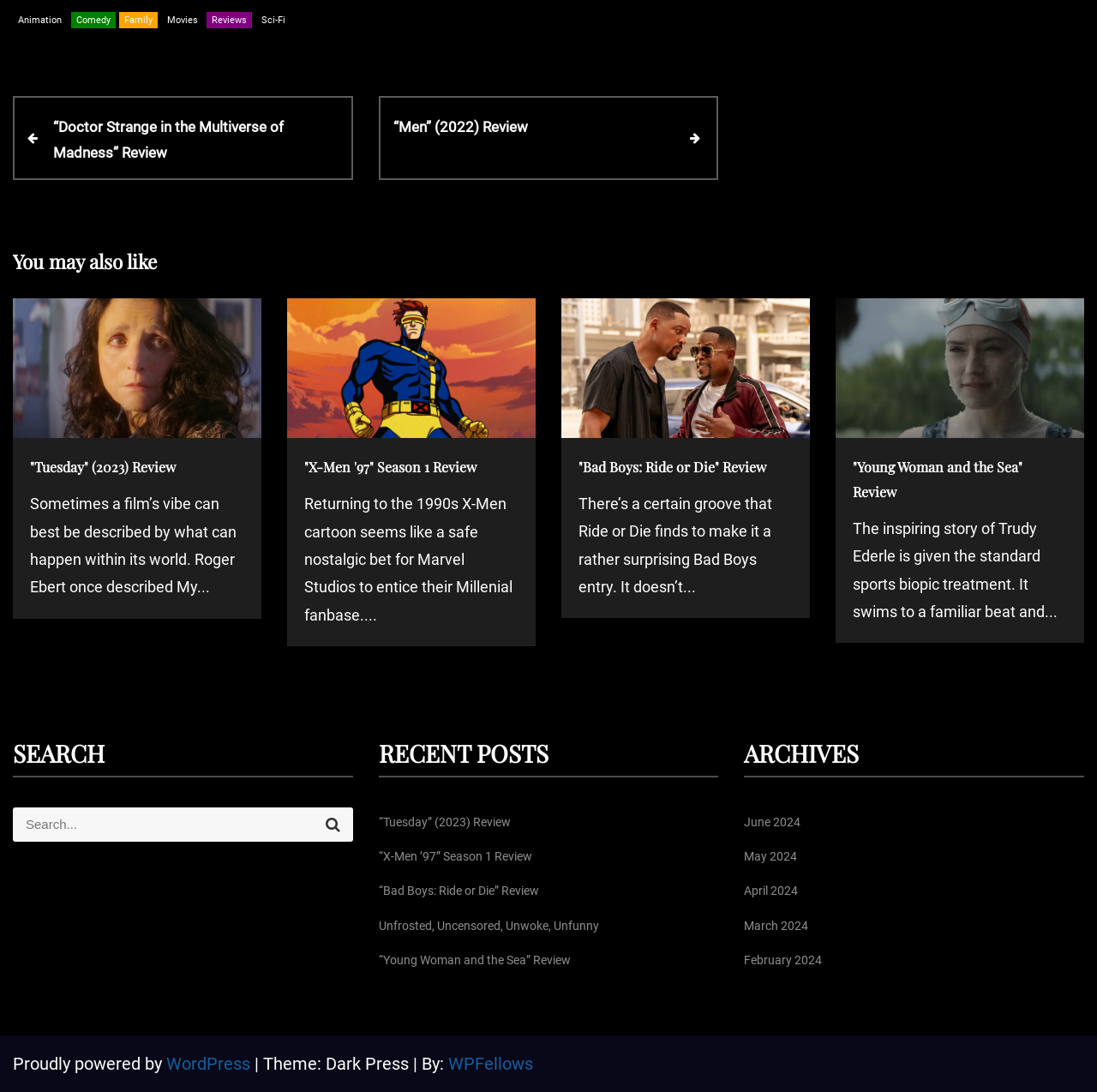Use a single word or phrase to answer this question: 
What is the title of the first review on the page?

Tuesday (2023) Review